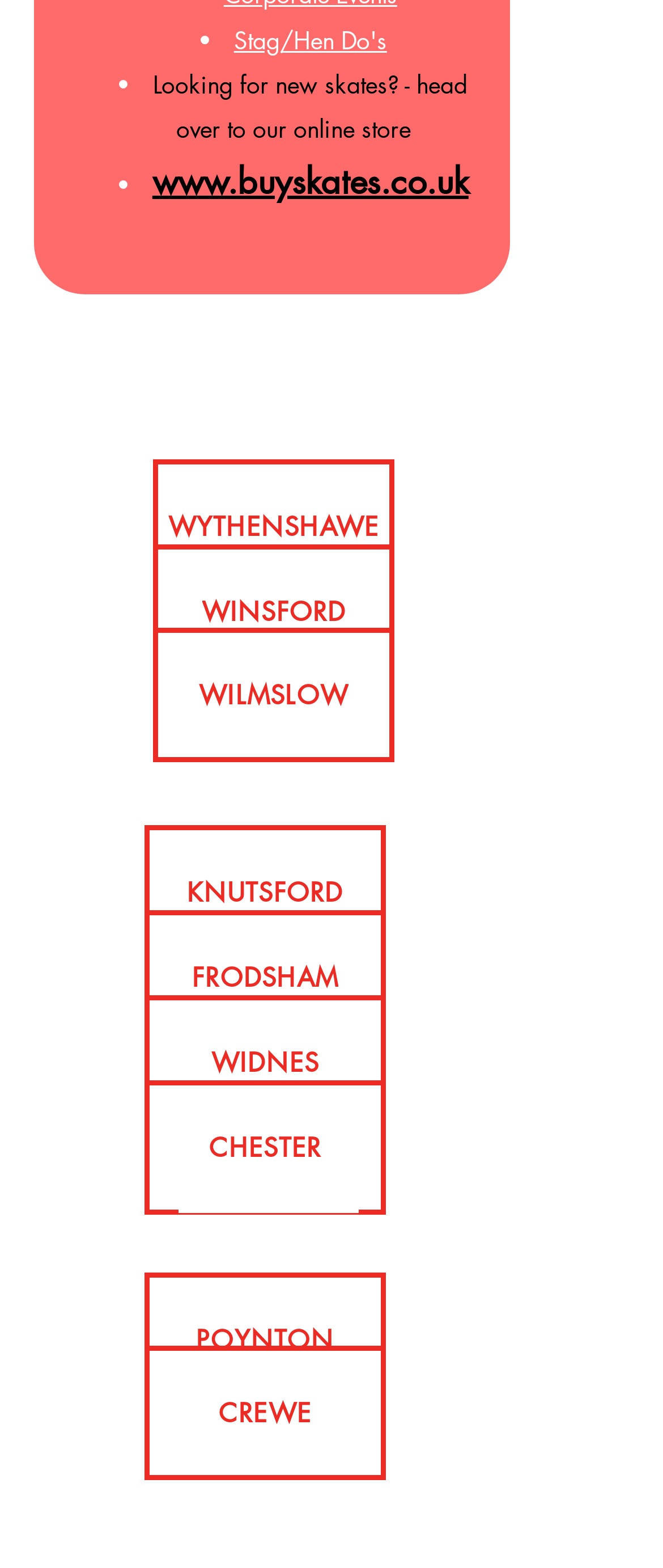How many locations are listed under Friday?
Answer with a single word or phrase, using the screenshot for reference.

3